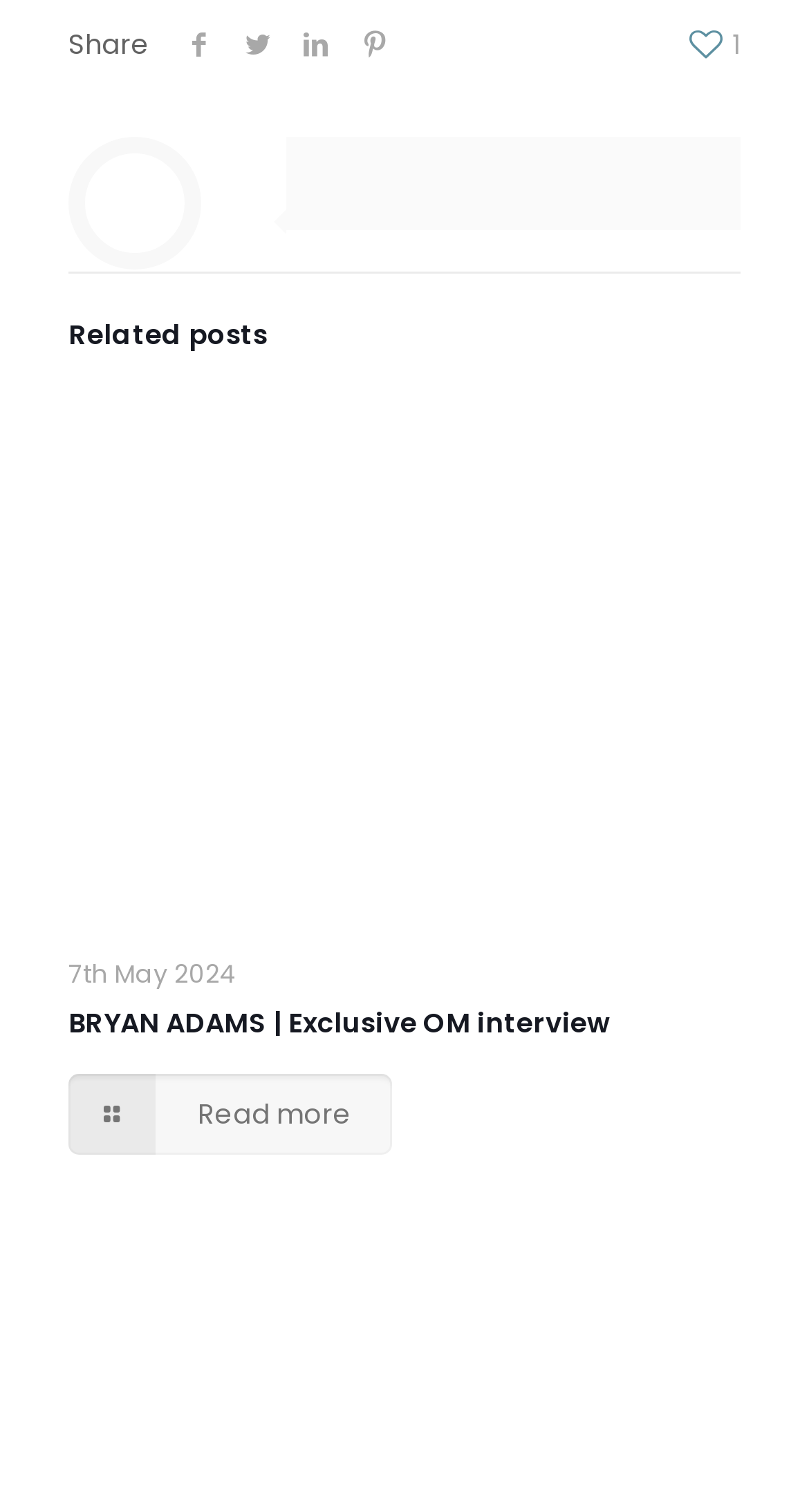Identify the bounding box coordinates of the clickable section necessary to follow the following instruction: "View details of the post". The coordinates should be presented as four float numbers from 0 to 1, i.e., [left, top, right, bottom].

[0.823, 0.309, 0.89, 0.345]